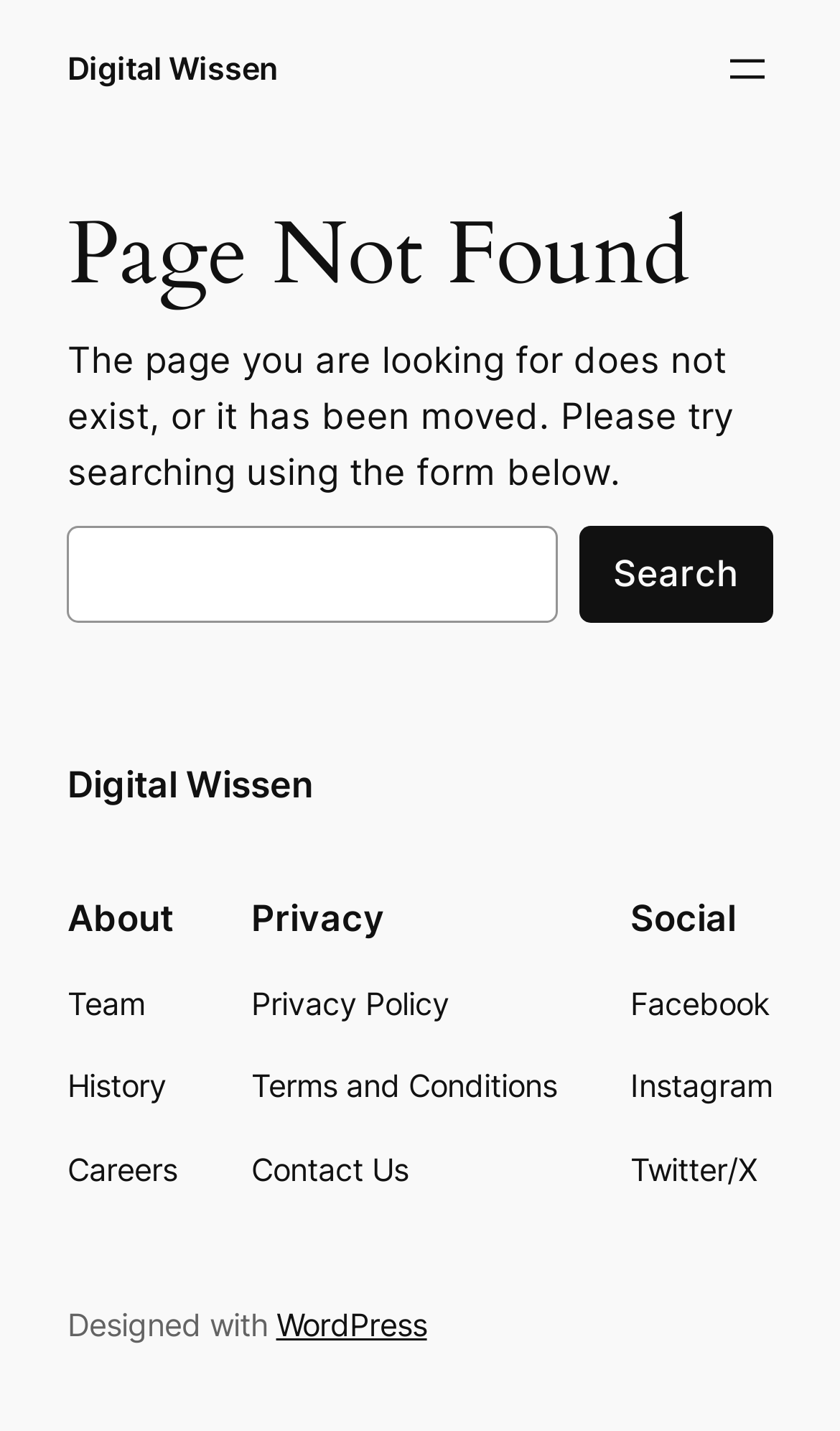Offer a detailed explanation of the webpage layout and contents.

This webpage is a "Page not found" error page from Digital Wissen. At the top left, there is a link to "Digital Wissen" and a button to "Open menu" on the top right. Below these elements, there is a main section with a heading "Page Not Found" in the top left, followed by a paragraph of text explaining that the page does not exist or has been moved, and suggesting to use the search form below.

The search form is located below the paragraph, consisting of a label "Search", a search box, and a "Search" button. 

Further down the page, there is a section with links to "About", "Privacy", and "Social" categories. Under "About", there are links to "Team", "History", and "Careers". Under "Privacy", there are links to "Privacy Policy", "Terms and Conditions", and "Contact Us". Under "Social", there are links to "Facebook", "Instagram", and "Twitter/X".

At the very bottom of the page, there is a credit line "Designed with" followed by a link to "WordPress".